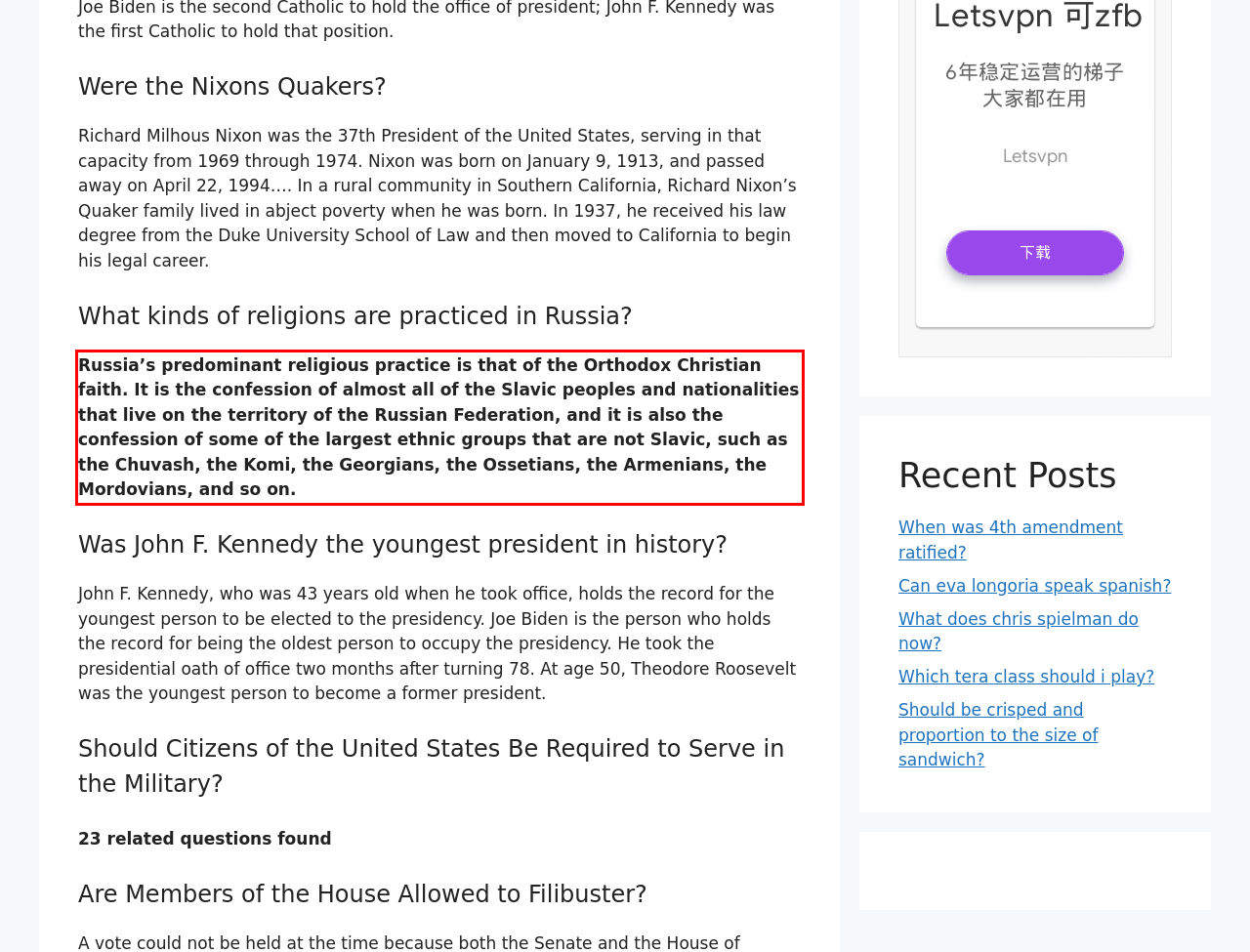Please identify and extract the text from the UI element that is surrounded by a red bounding box in the provided webpage screenshot.

Russia’s predominant religious practice is that of the Orthodox Christian faith. It is the confession of almost all of the Slavic peoples and nationalities that live on the territory of the Russian Federation, and it is also the confession of some of the largest ethnic groups that are not Slavic, such as the Chuvash, the Komi, the Georgians, the Ossetians, the Armenians, the Mordovians, and so on.